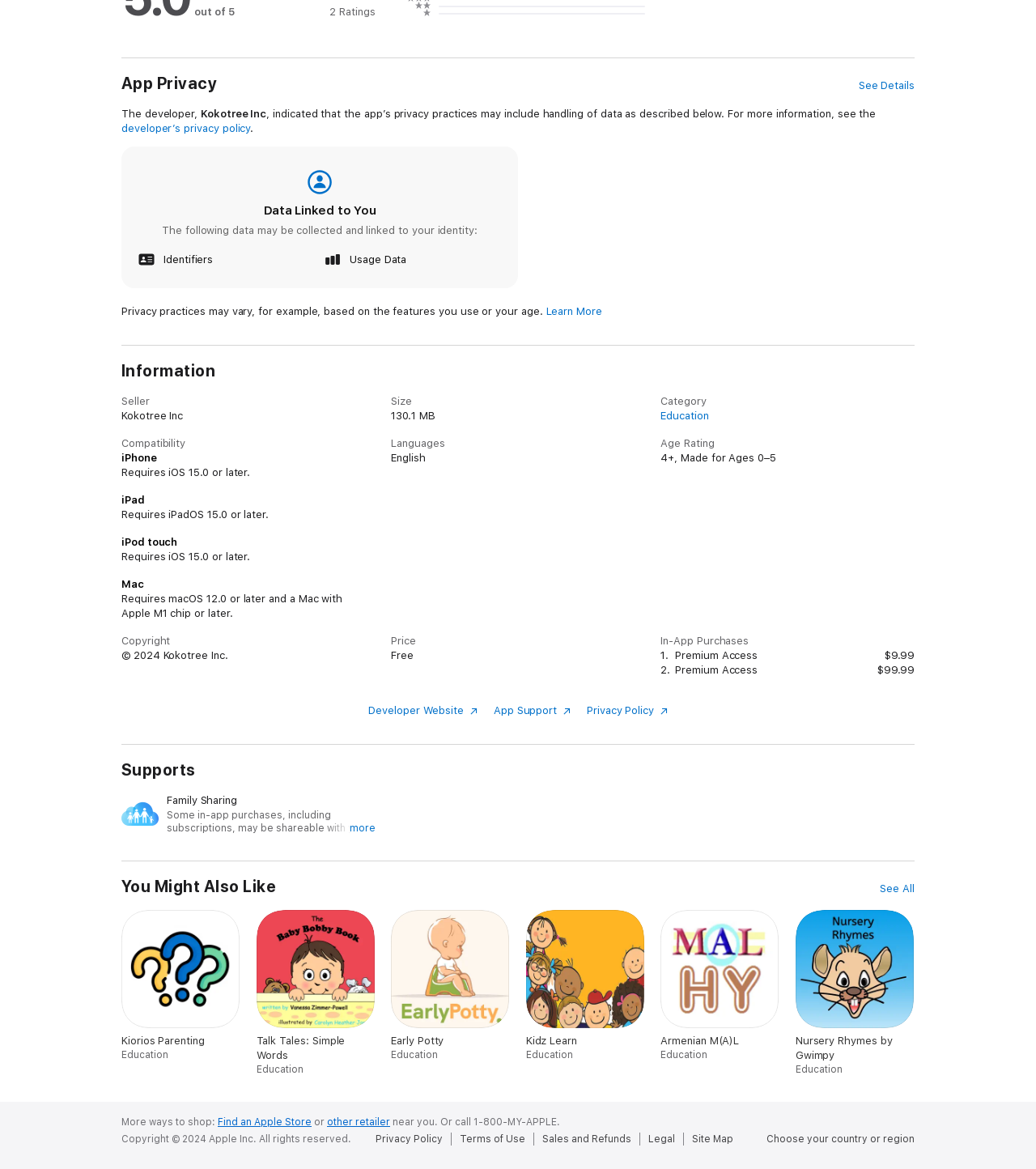What is the minimum iOS version required to run Kokotree on an iPhone? Based on the image, give a response in one word or a short phrase.

15.0